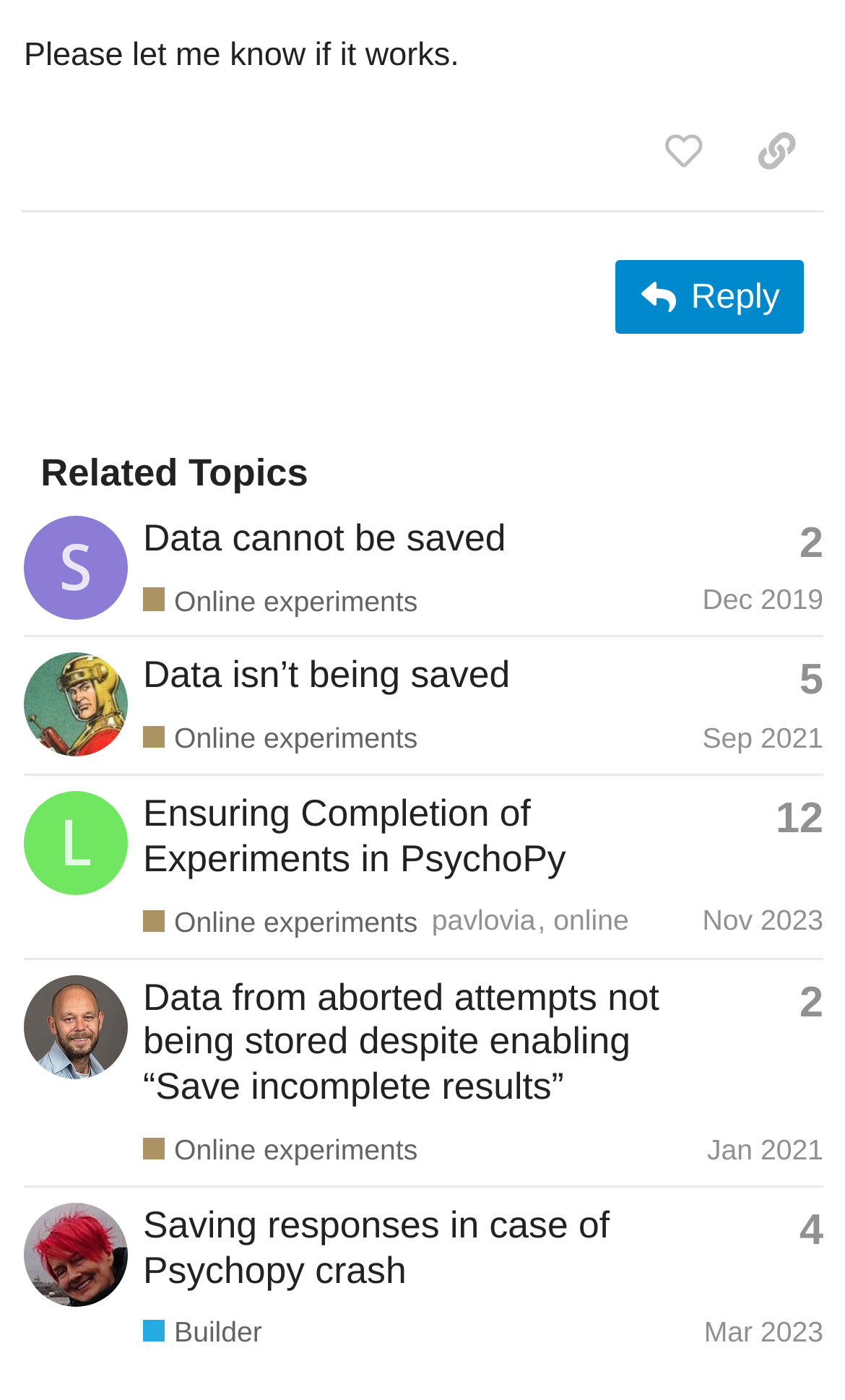Find the bounding box coordinates for the area you need to click to carry out the instruction: "Copy a link to this post to clipboard". The coordinates should be four float numbers between 0 and 1, indicated as [left, top, right, bottom].

[0.864, 0.08, 0.974, 0.137]